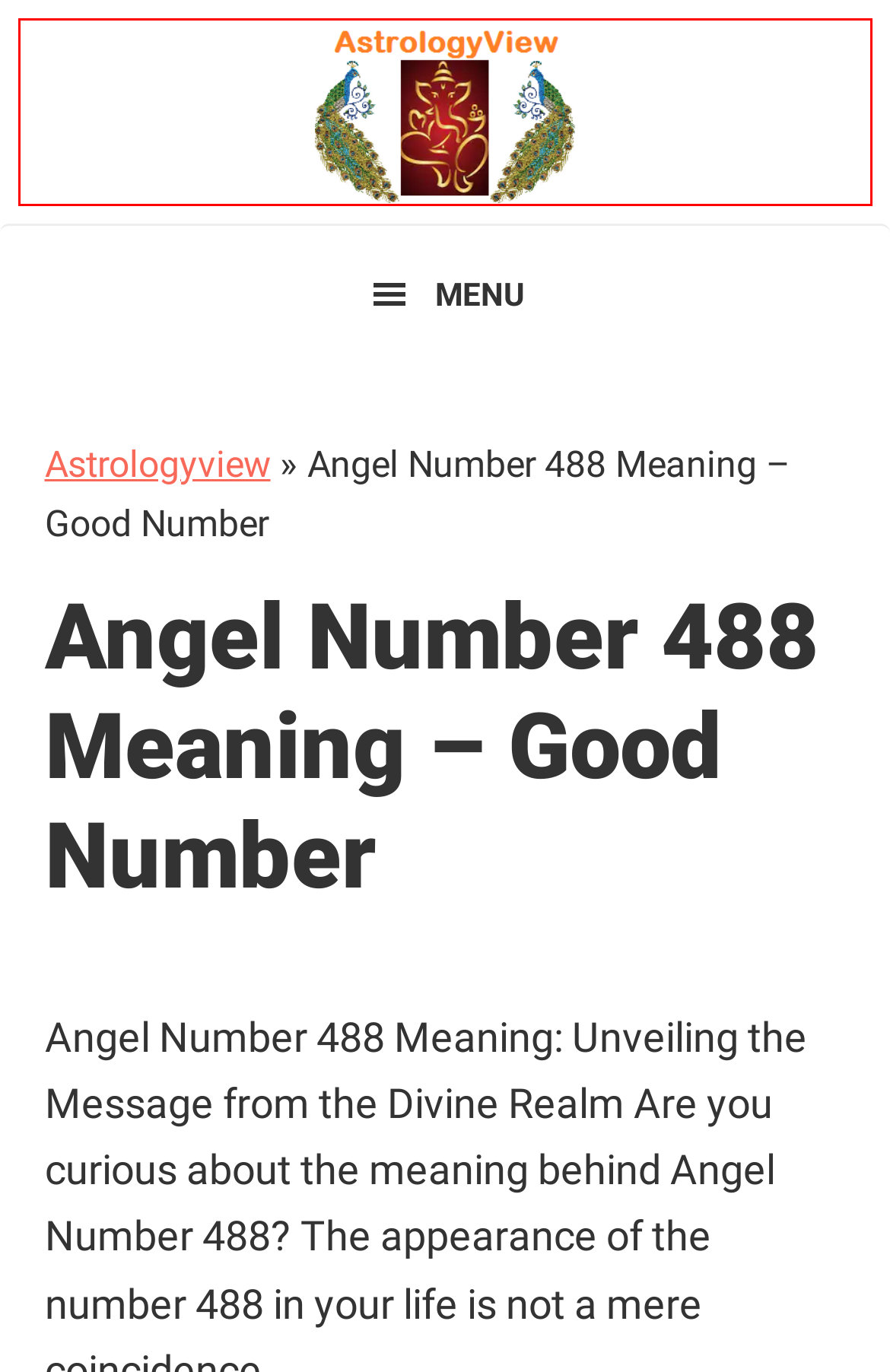Given a screenshot of a webpage with a red rectangle bounding box around a UI element, select the best matching webpage description for the new webpage that appears after clicking the highlighted element. The candidate descriptions are:
A. Aquarius Horoscope 2024 - Free Astrology Predictions - Astrologyview
B. Rabbit Horoscope 2024 Chinese Astrology Free Predictions - Astrologyview
C. Libra Yearly Horoscope 2024 Predictions
D. Taurus 2024 Horoscope - Yearly Predictions
E. Aries Compatibility 2024 (Who is Compatible with Aries) - Astrologyview
F. Dragon Horoscope 2024 Chinese Astrology Free Predictions - Astrologyview
G. Know About Horoscopes, Astrology and Angel Numbers
H. Find Your Soulmate Sketch

G